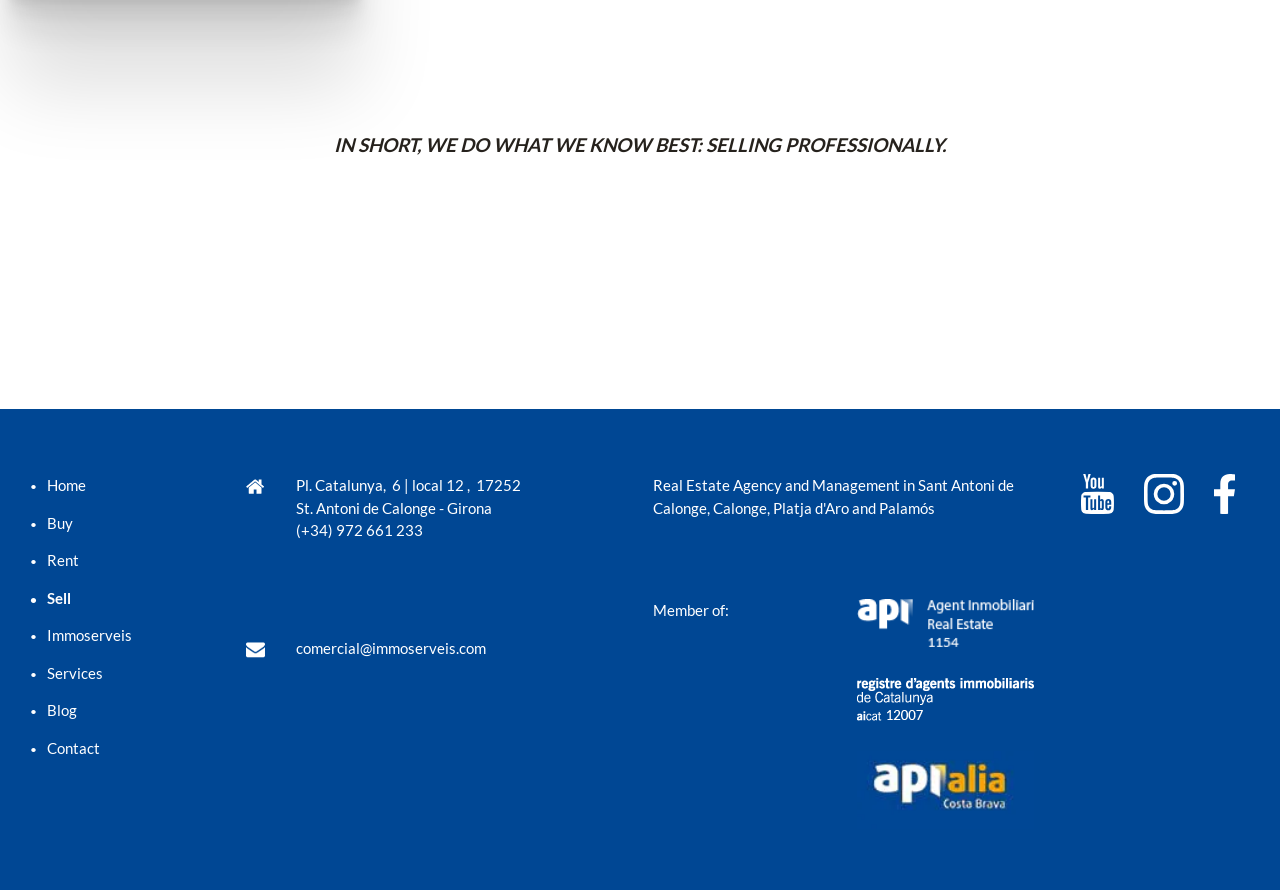Given the description Buy, predict the bounding box coordinates of the UI element. Ensure the coordinates are in the format (top-left x, top-left y, bottom-right x, bottom-right y) and all values are between 0 and 1.

[0.023, 0.575, 0.173, 0.6]